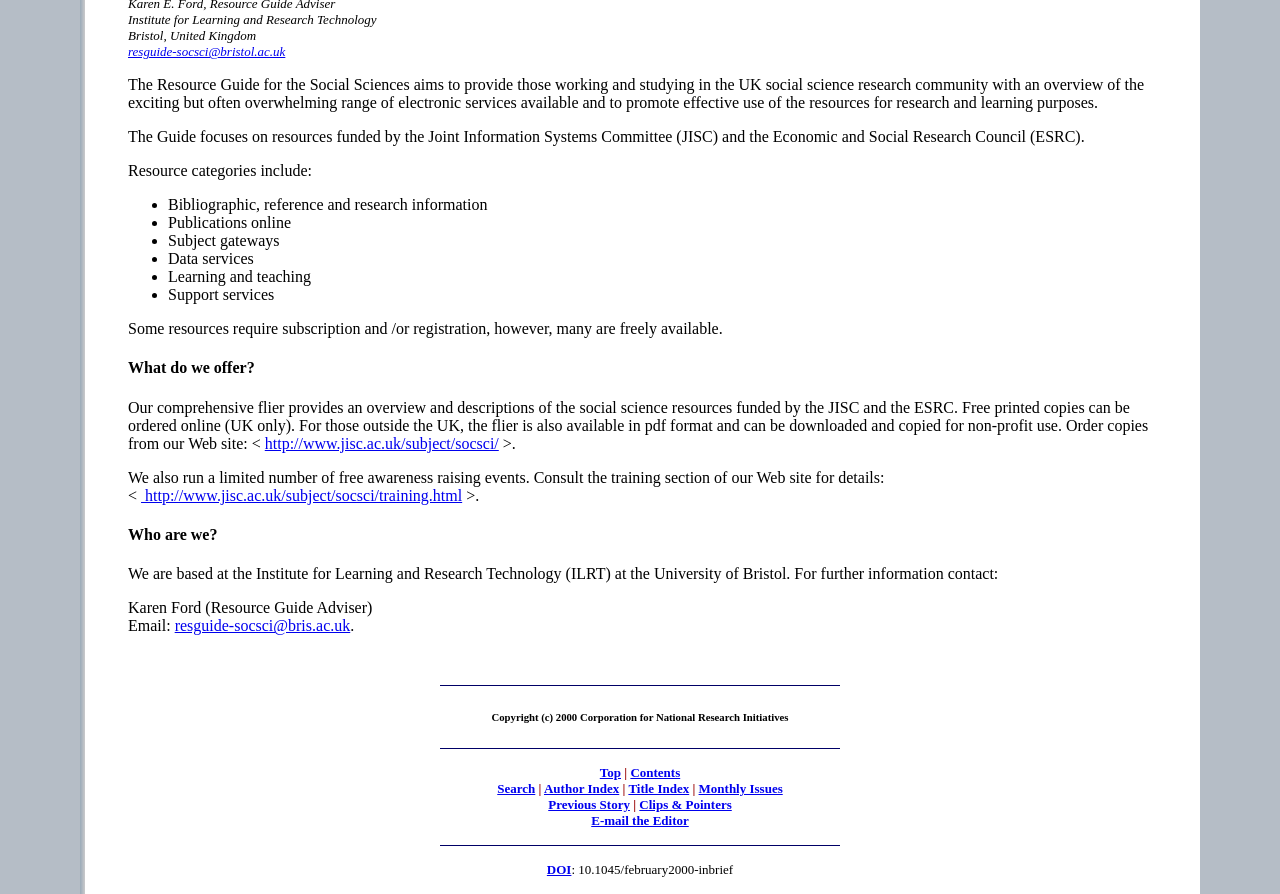Please specify the bounding box coordinates of the clickable region to carry out the following instruction: "Check the training section". The coordinates should be four float numbers between 0 and 1, in the format [left, top, right, bottom].

[0.11, 0.544, 0.361, 0.563]